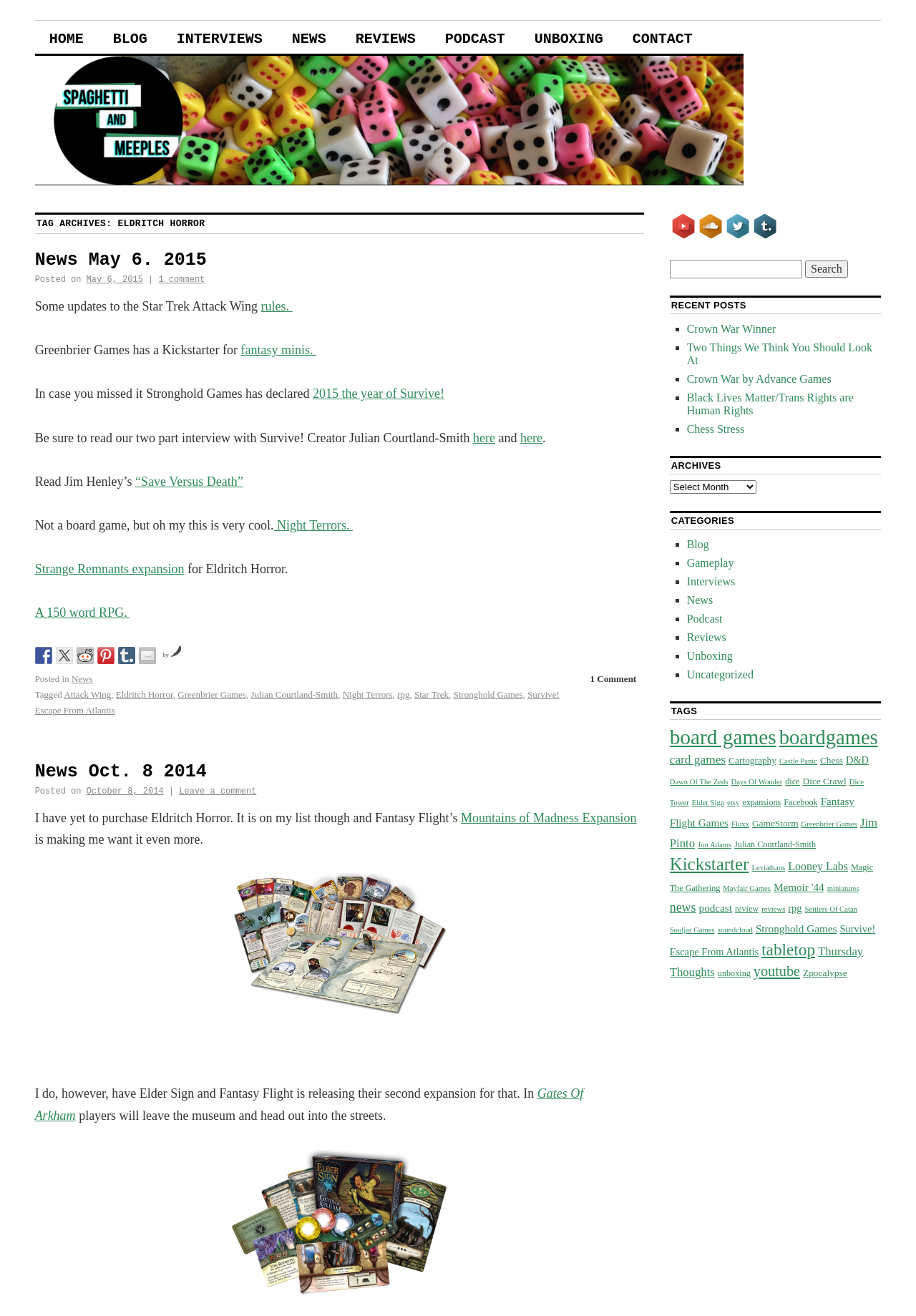Describe all visible elements and their arrangement on the webpage.

The webpage is about Eldritch Horror Archives, a blog focused on board games and related news. At the top, there is a navigation menu with links to HOME, BLOG, INTERVIEWS, NEWS, REVIEWS, PODCAST, UNBOXING, and CONTACT. Below the menu, there is a heading "TAG ARCHIVES: ELDRITCH HORROR" followed by a news article titled "News May 6. 2015". The article has a brief summary and links to related topics.

The main content of the page is a series of news articles and updates about board games, including Eldritch Horror, Star Trek Attack Wing, and Survive! Escape From Atlantis. Each article has a title, a brief summary, and links to related topics or sources. There are also social media links to Facebook, Twitter, Reddit, Pinterest, Tumblr, and mail at the bottom of the page.

The page has a total of 9 news articles, each with its own title, summary, and links. The articles are arranged in a vertical layout, with the most recent article at the top. There are also several images on the page, including icons for social media platforms and a image related to the Mountains of Madness Expansion.

Overall, the webpage is a blog-style page focused on board game news and updates, with a clean and organized layout and easy-to-read content.